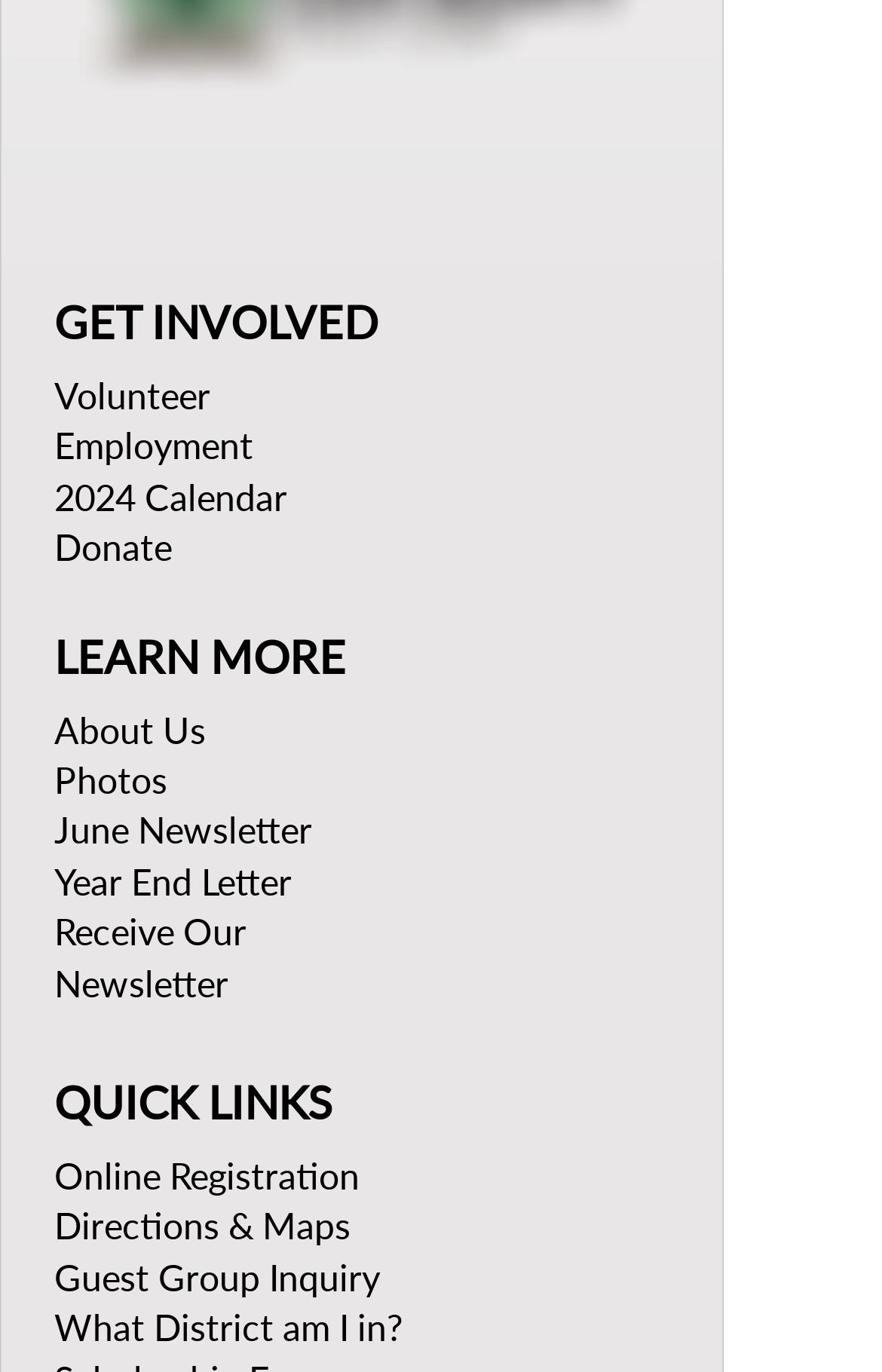Respond to the question below with a single word or phrase:
What social media platforms are listed?

Instagram, Facebook, YouTube